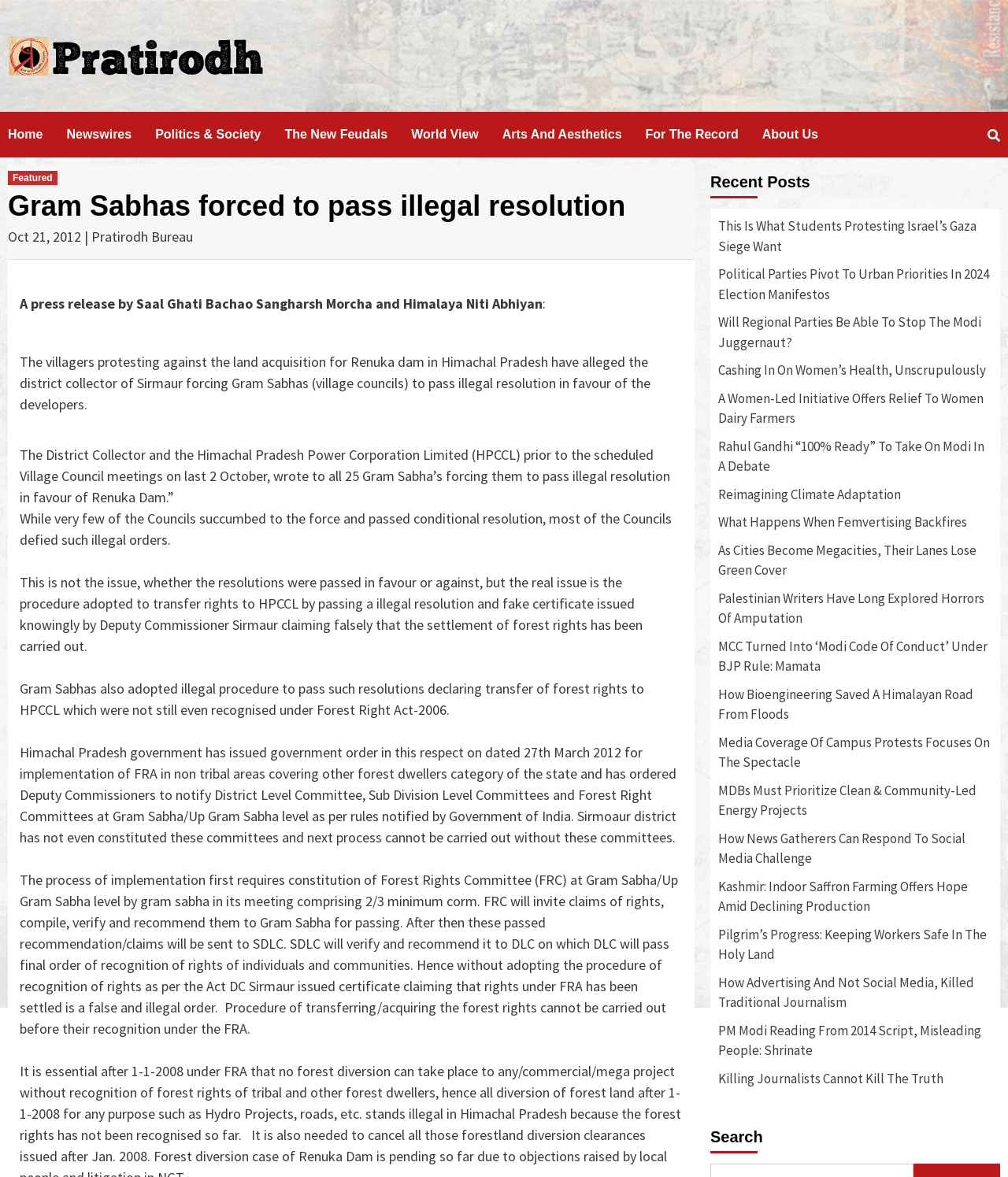What is the name of the news website?
Refer to the image and provide a concise answer in one word or phrase.

Pratirodh